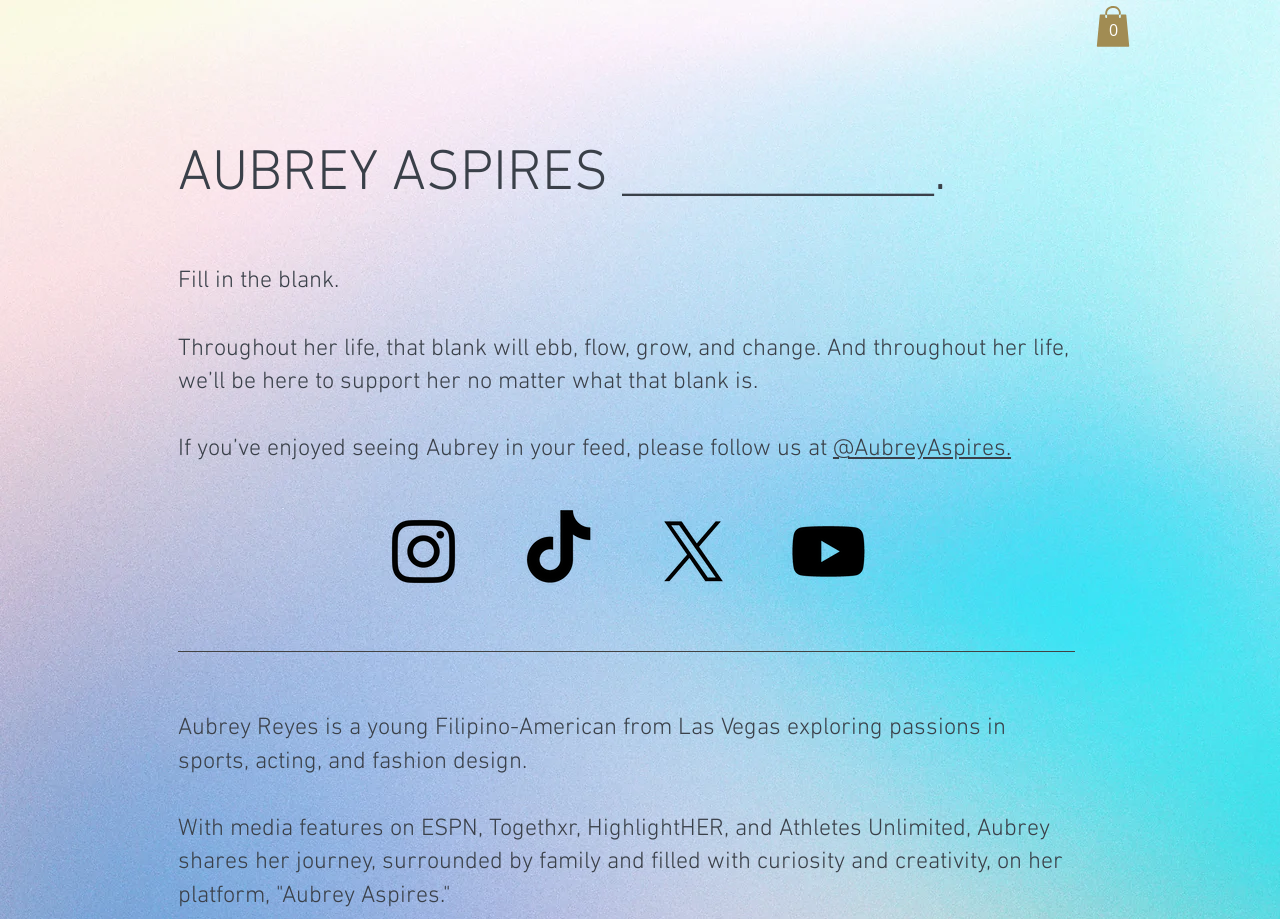What is the text on the button at the top right corner?
Answer the question with a detailed and thorough explanation.

I found the button at the top right corner by looking at the bounding box coordinates. The button with the smallest y1 value is at [0.856, 0.007, 0.883, 0.051], which means it is at the top right corner. The OCR text of this button is 'Cart with 0 items'.